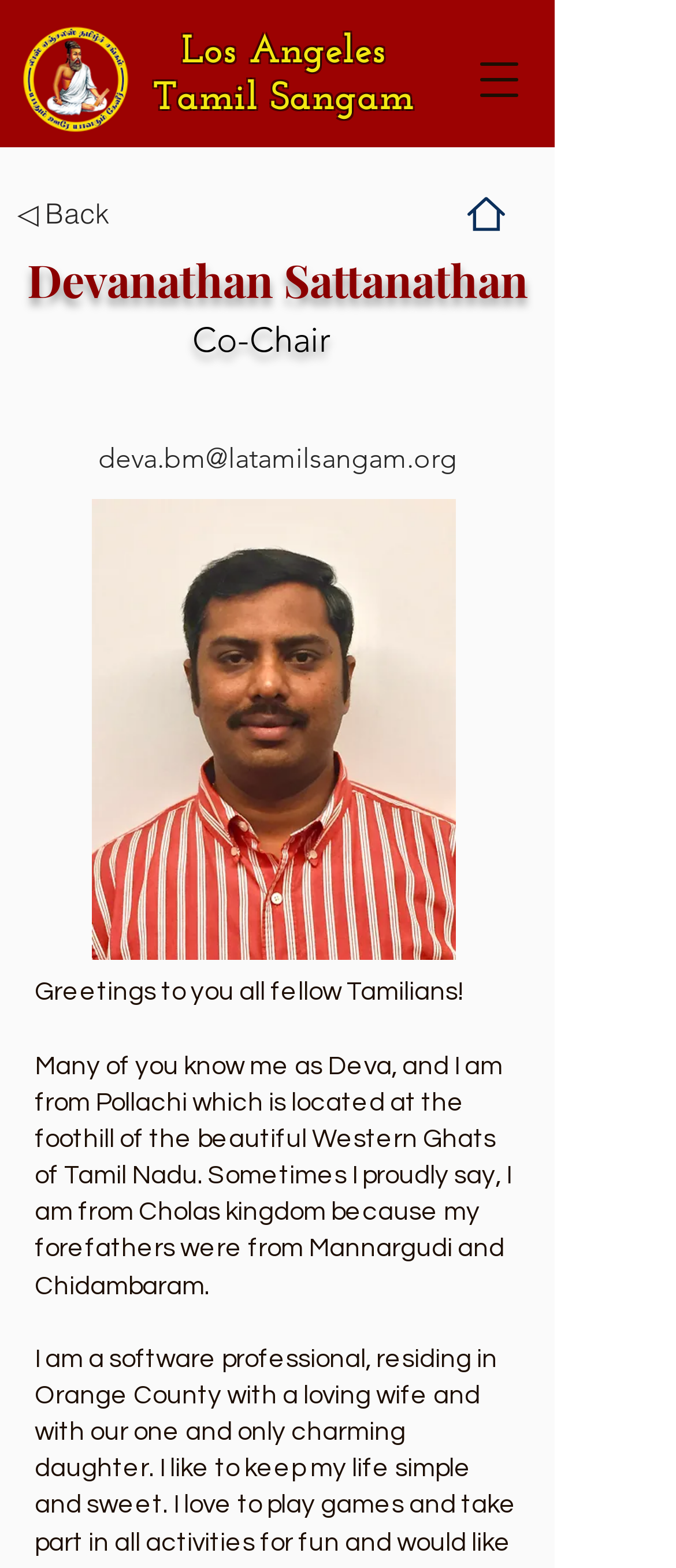Please look at the image and answer the question with a detailed explanation: What is the position held by the person?

I found a heading element with the text 'Co-Chair' which is likely to be the position held by the person being described.